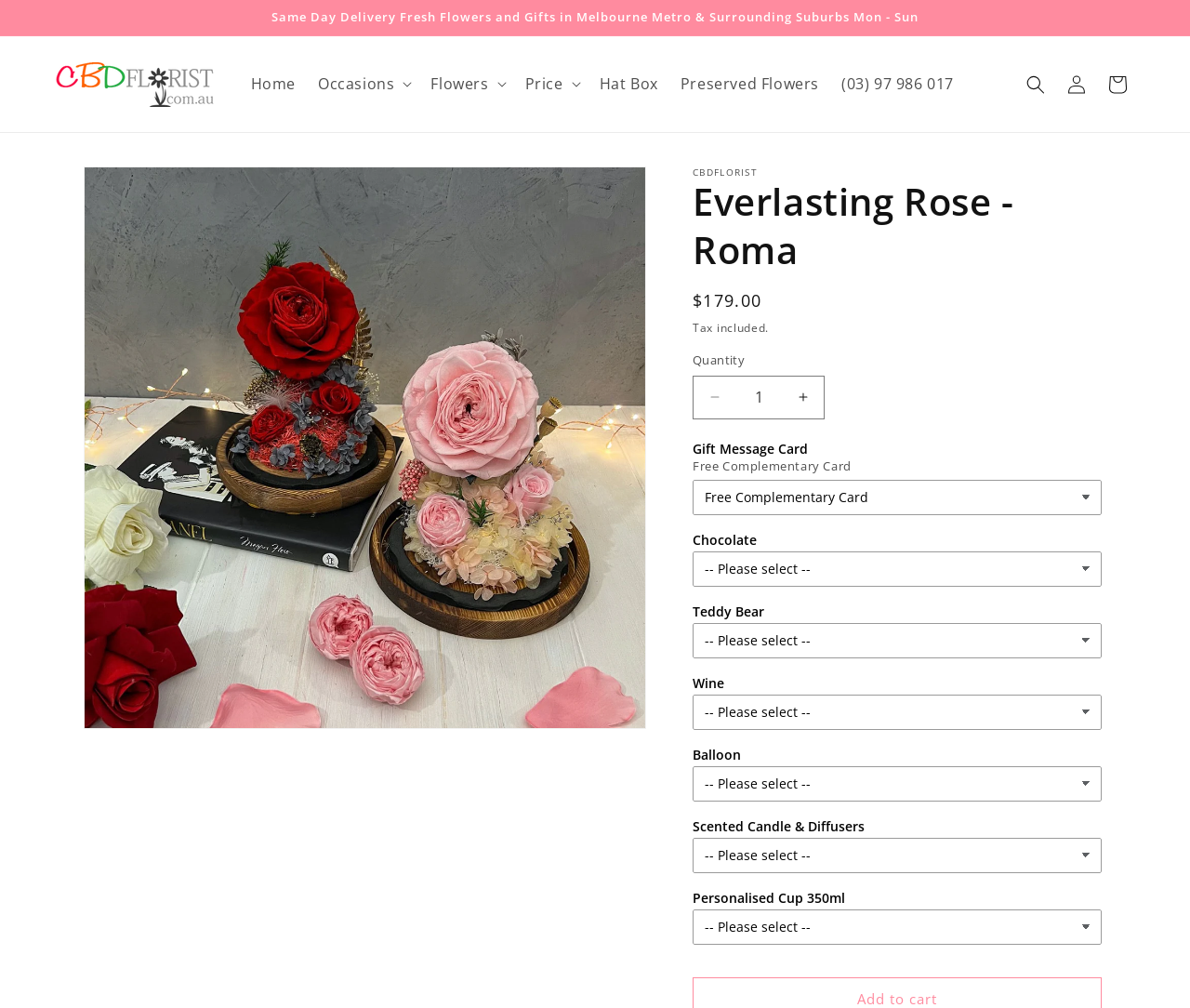What is the price of the product?
Based on the visual content, answer with a single word or a brief phrase.

$179.00